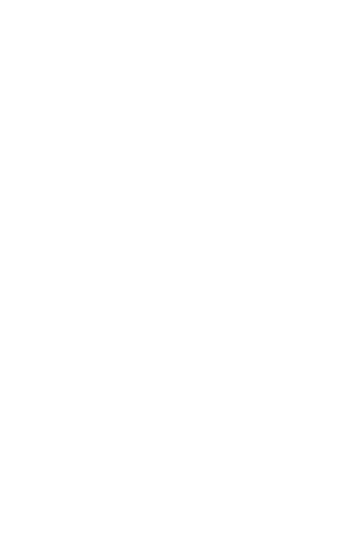Detail the scene depicted in the image with as much precision as possible.

The image displays a close-up view of a mixed media assemblage, showcasing a deconstructed art doll. The doll features a violin torso and severed hands, artfully mounted on a hand-painted wooden board. This unique piece exemplifies a blend of artistic techniques and materials, creating a haunting yet fascinating visual narrative. The doll's intricate details and expressive elements invite contemplation and evoke emotions surrounding themes of fragility and transformation. This artwork is part of Stefanie Vega's collection titled "A Deathless Frequency."